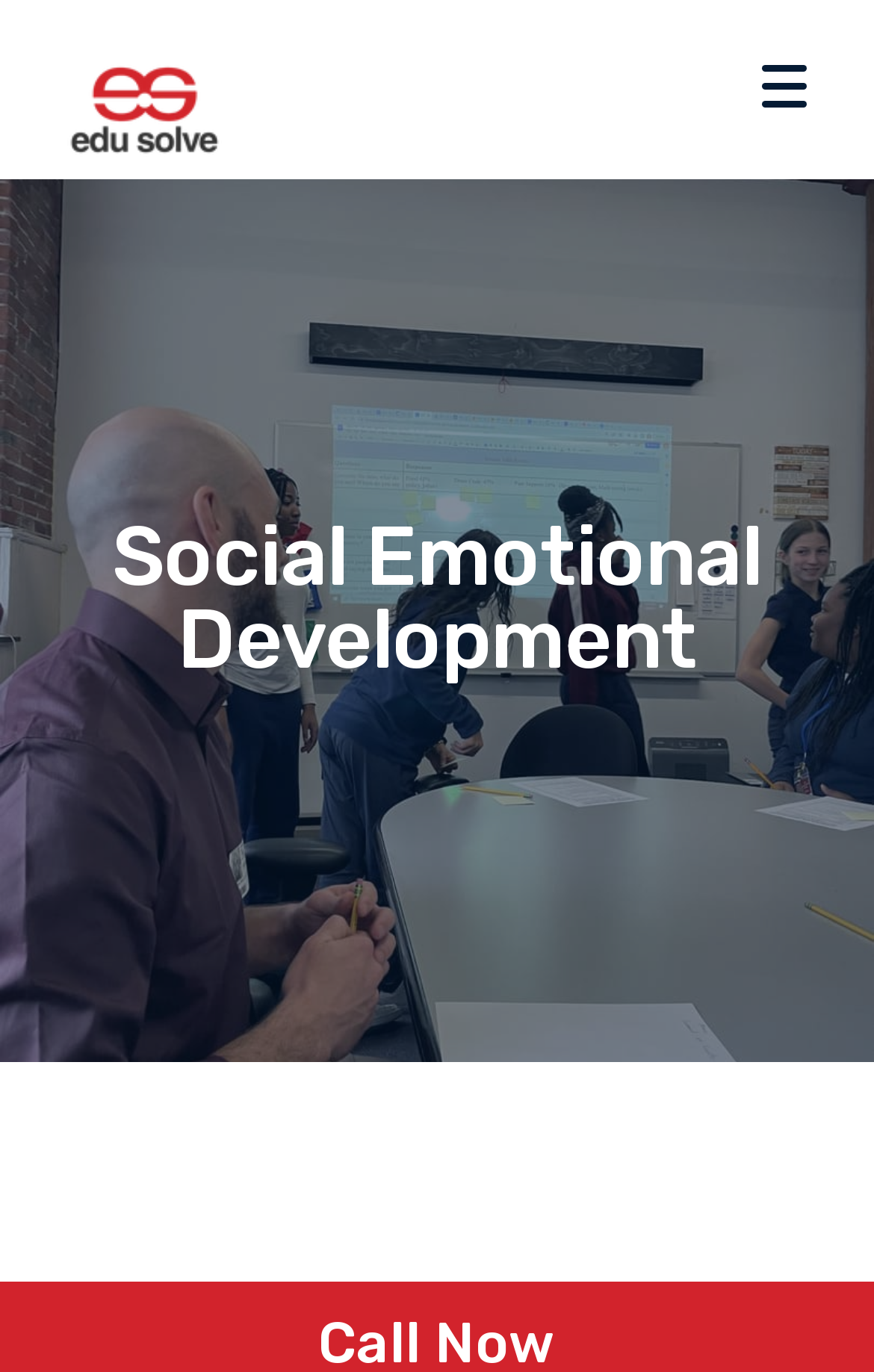Using details from the image, please answer the following question comprehensively:
What is the name of the organization?

The name of the organization can be found in the top-left corner of the webpage, where the logo and the text 'EduSolve' are located.